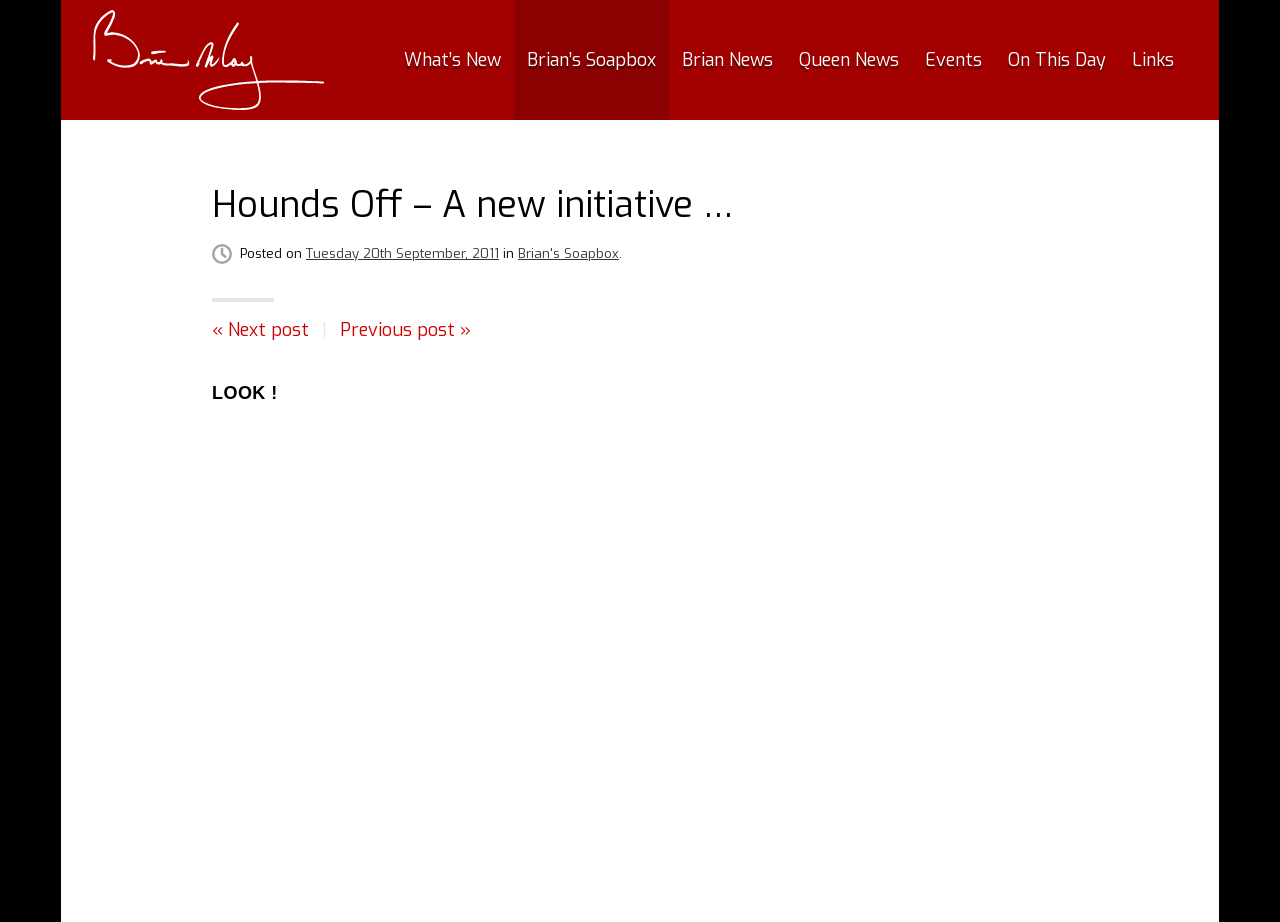Using the image as a reference, answer the following question in as much detail as possible:
What is the date of the post?

I found the answer by examining the link element with the text 'Tuesday 20th September, 2011' which is located below the heading 'Hounds Off – A new initiative …' and is likely to be the date of the post.